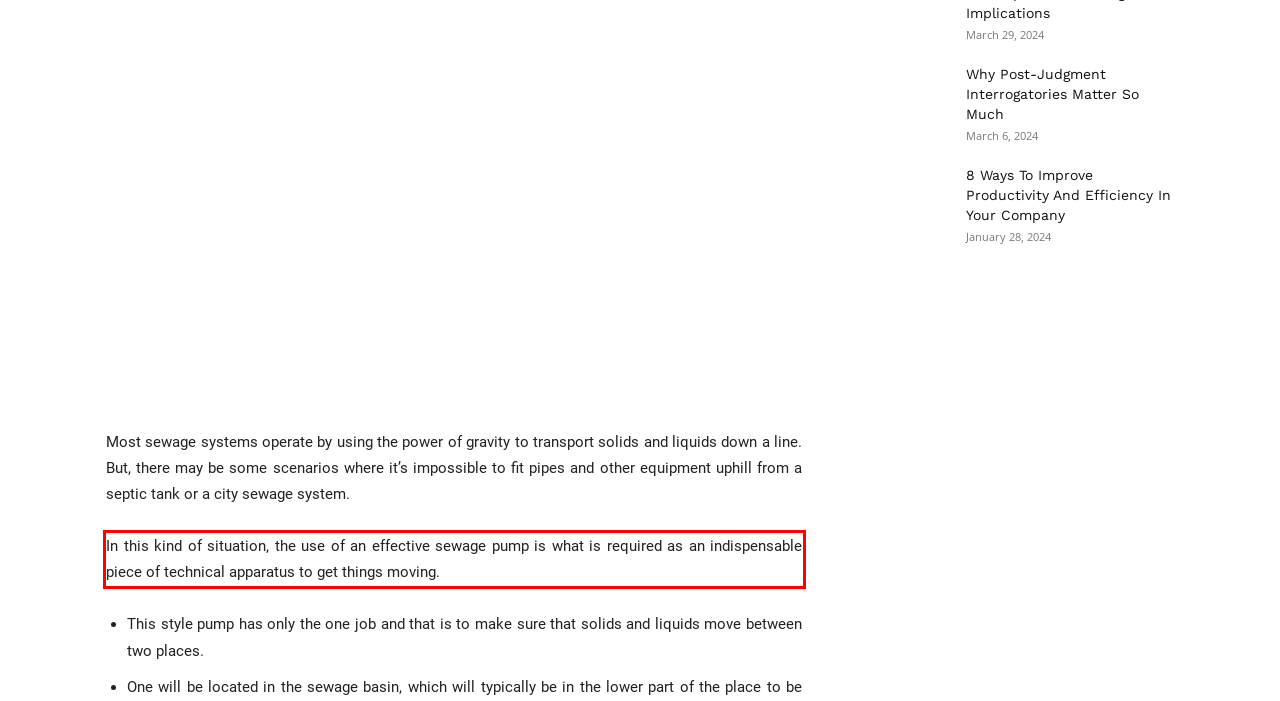You are provided with a screenshot of a webpage containing a red bounding box. Please extract the text enclosed by this red bounding box.

In this kind of situation, the use of an effective sewage pump is what is required as an indispensable piece of technical apparatus to get things moving.